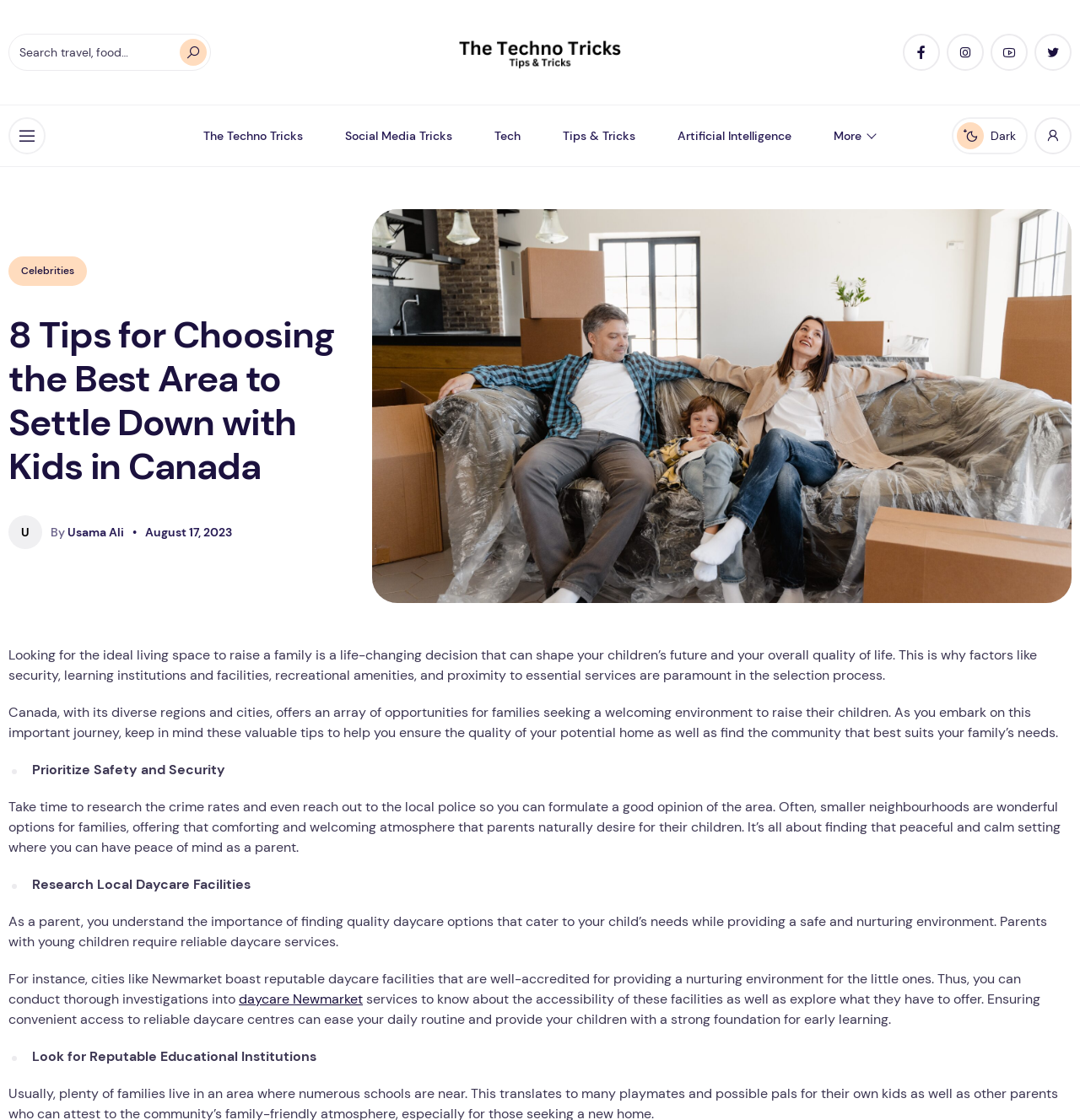Locate the bounding box coordinates of the clickable area to execute the instruction: "Open menu". Provide the coordinates as four float numbers between 0 and 1, represented as [left, top, right, bottom].

[0.008, 0.105, 0.042, 0.138]